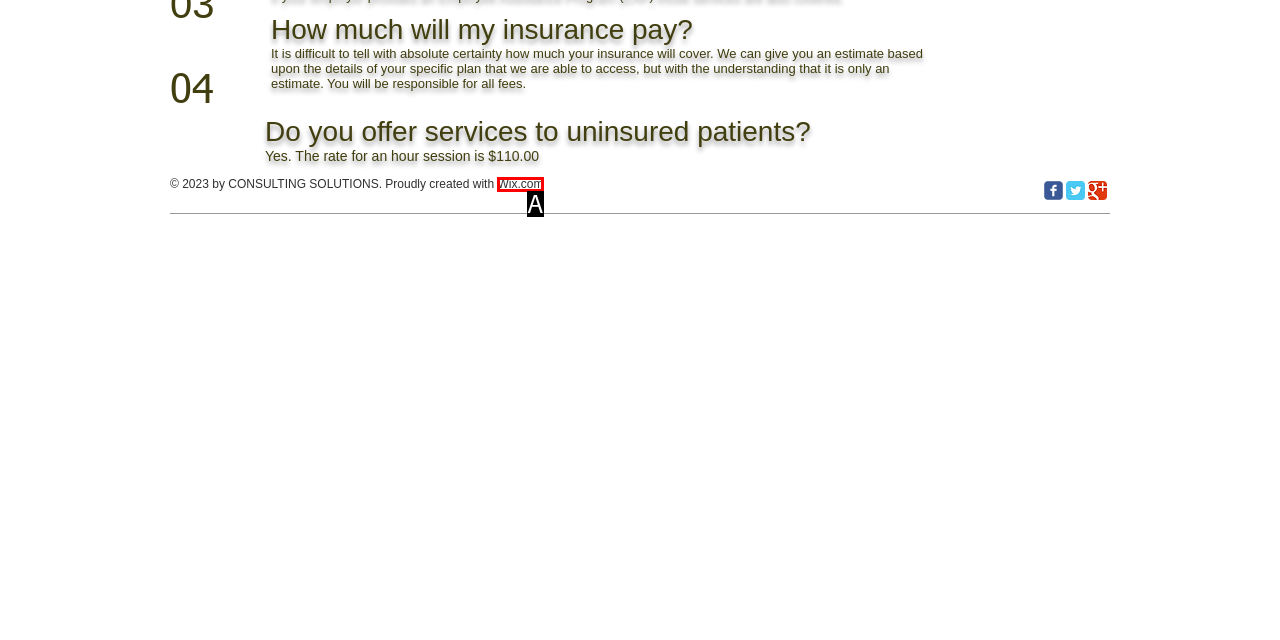What letter corresponds to the UI element described here: Wix.com
Reply with the letter from the options provided.

A